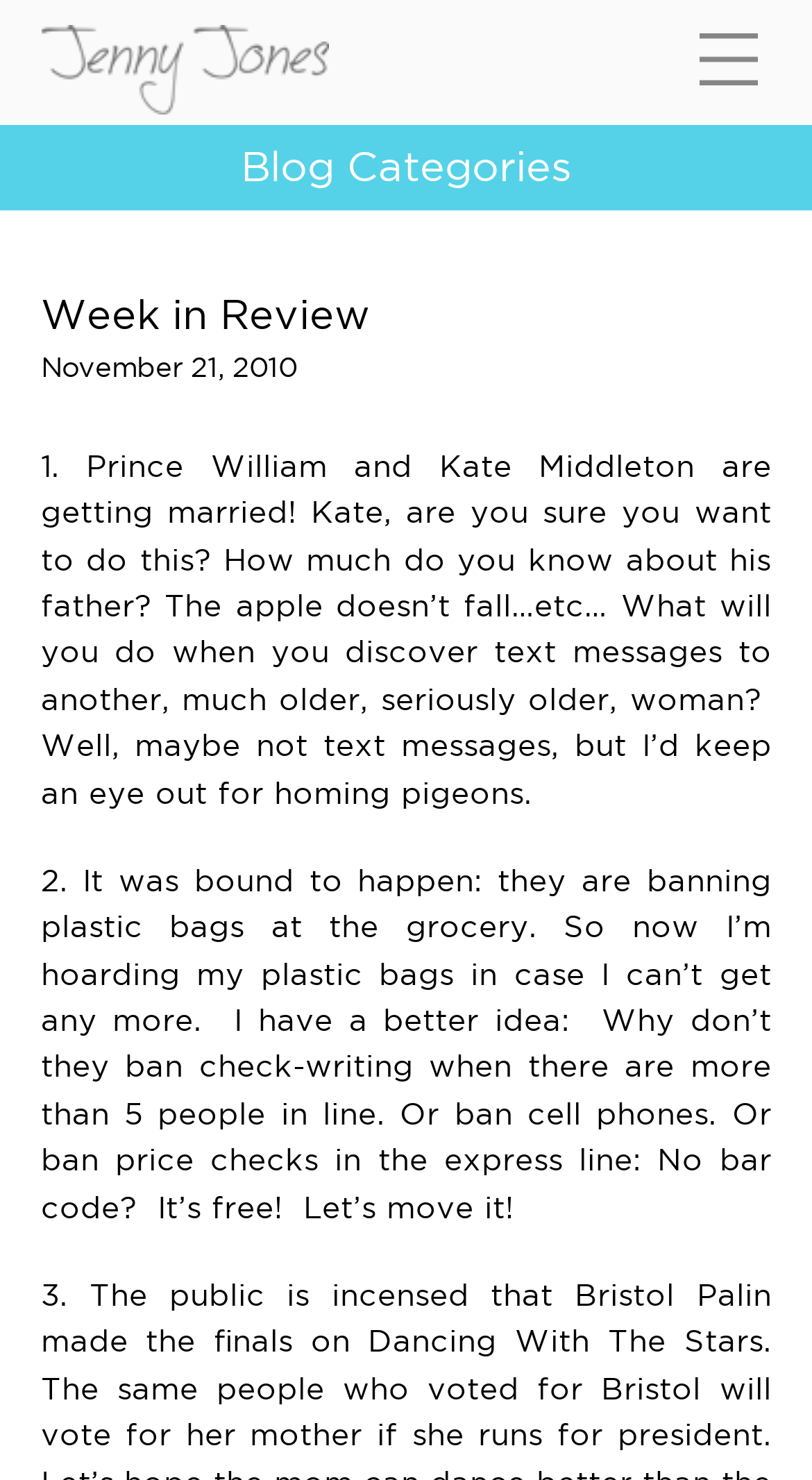Respond concisely with one word or phrase to the following query:
What is the category of the blog?

Week in Review